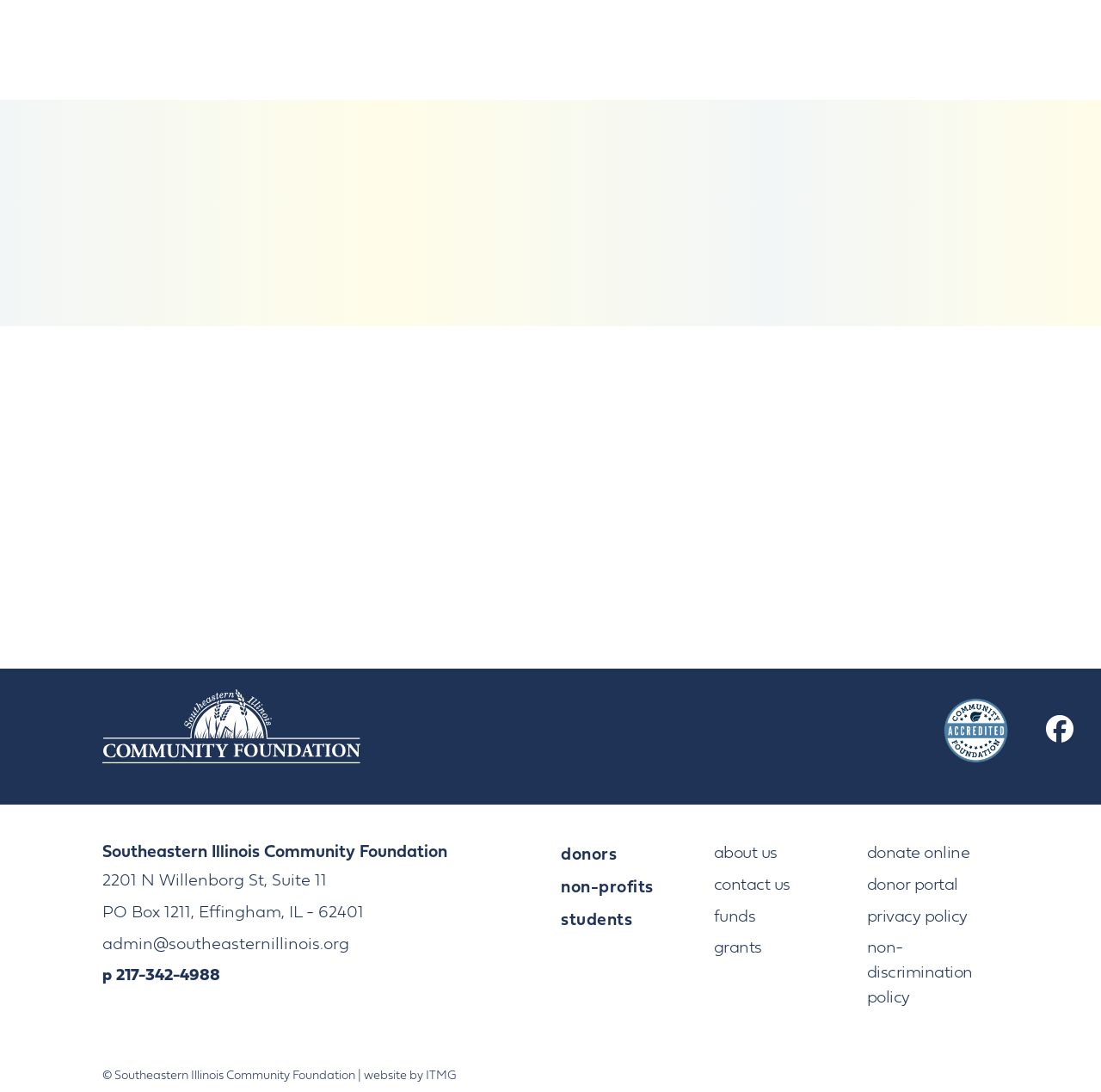What is the address of the organization?
Provide a detailed answer to the question, using the image to inform your response.

I found the answer by looking at the static text element with the address information, which is located below the organization's name and above the PO box information.